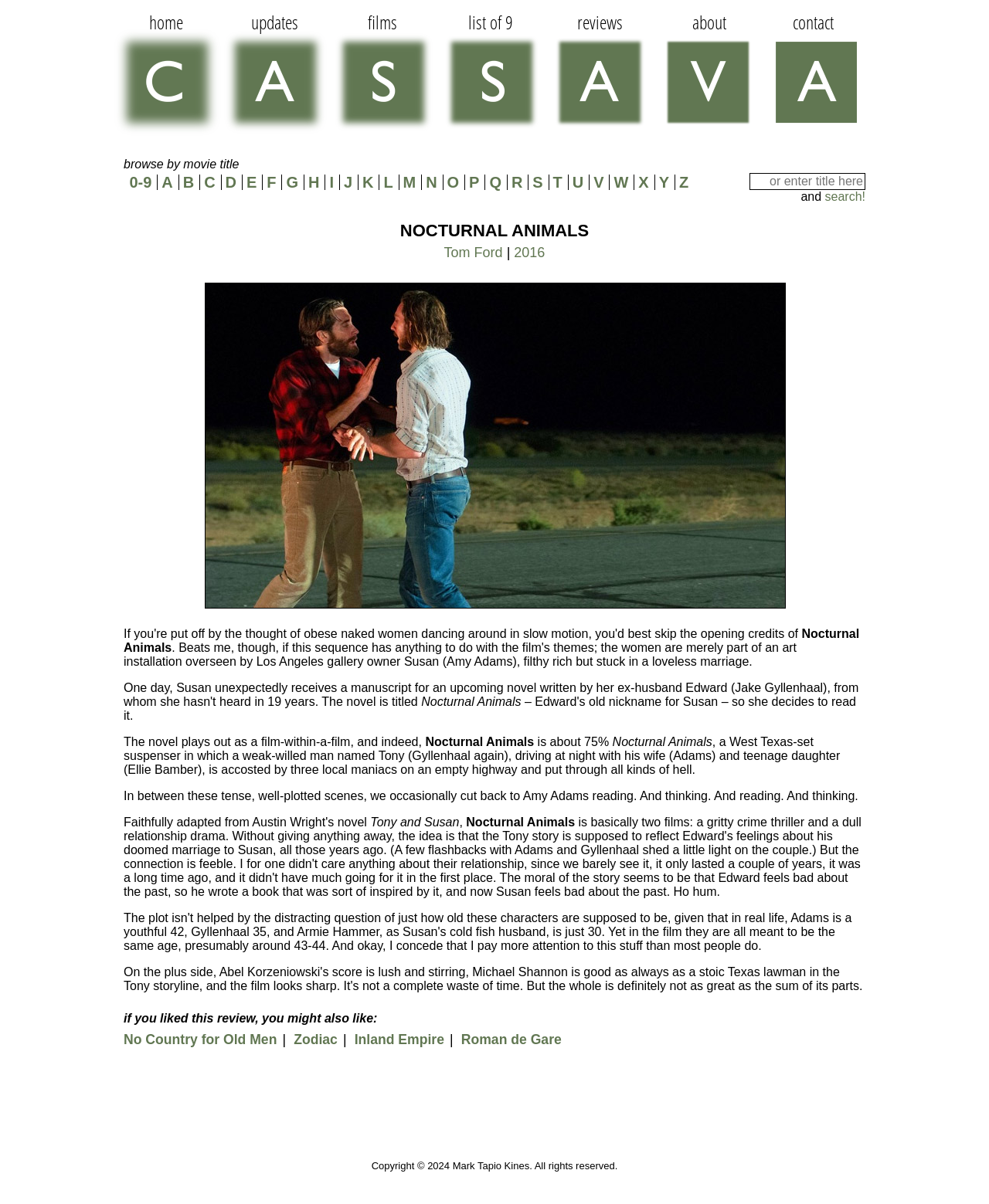Could you highlight the region that needs to be clicked to execute the instruction: "click on home"?

[0.109, 0.008, 0.227, 0.115]